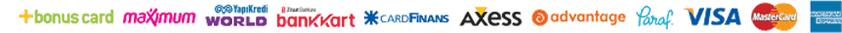What mainstream payment options are shown?
With the help of the image, please provide a detailed response to the question.

The image highlights various payment and reward programs, and it is evident that credit card brands like Visa and MasterCard are prominently displayed, illustrating mainstream payment options.